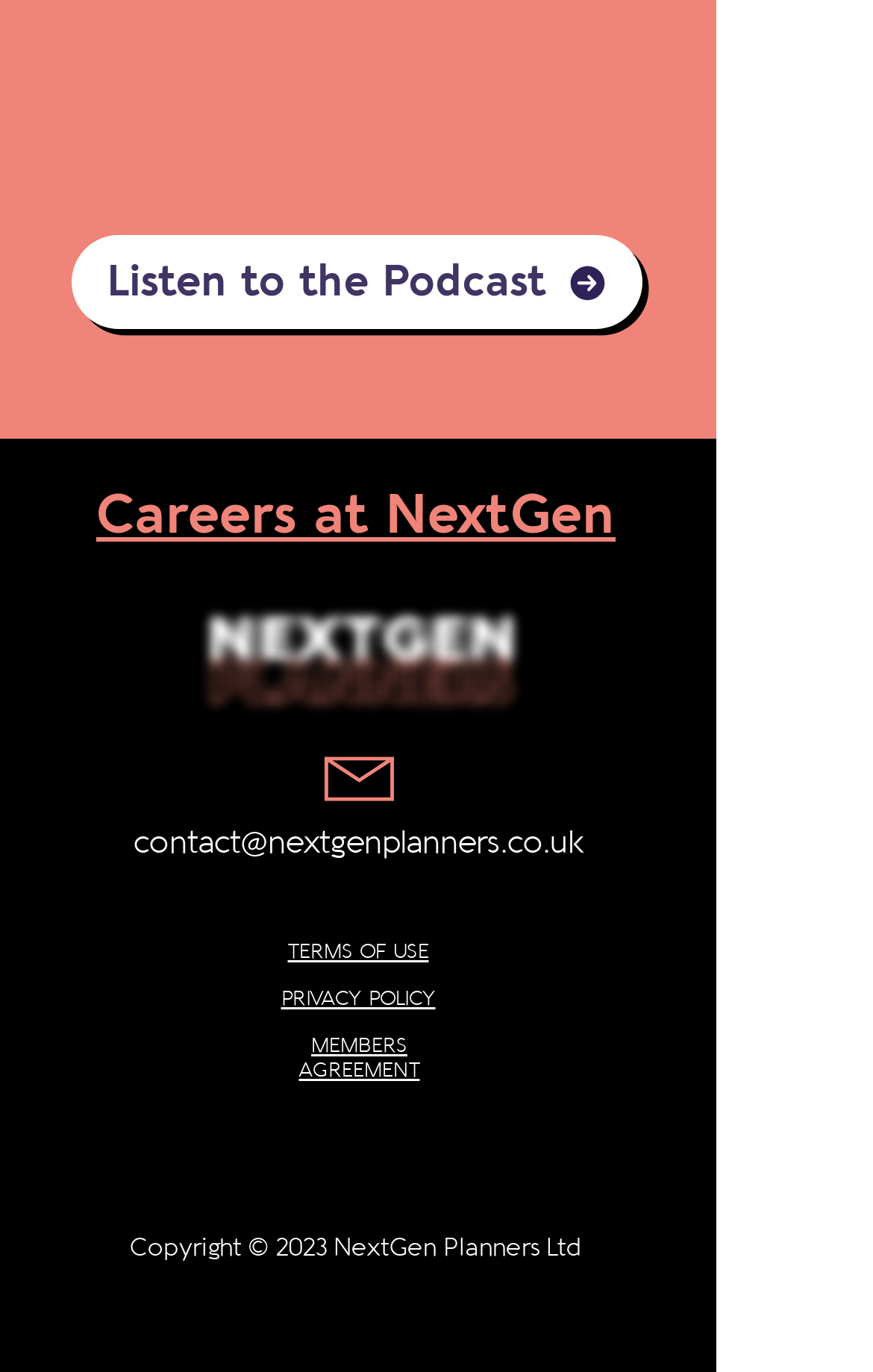Answer briefly with one word or phrase:
How many links are there at the bottom of the webpage?

4